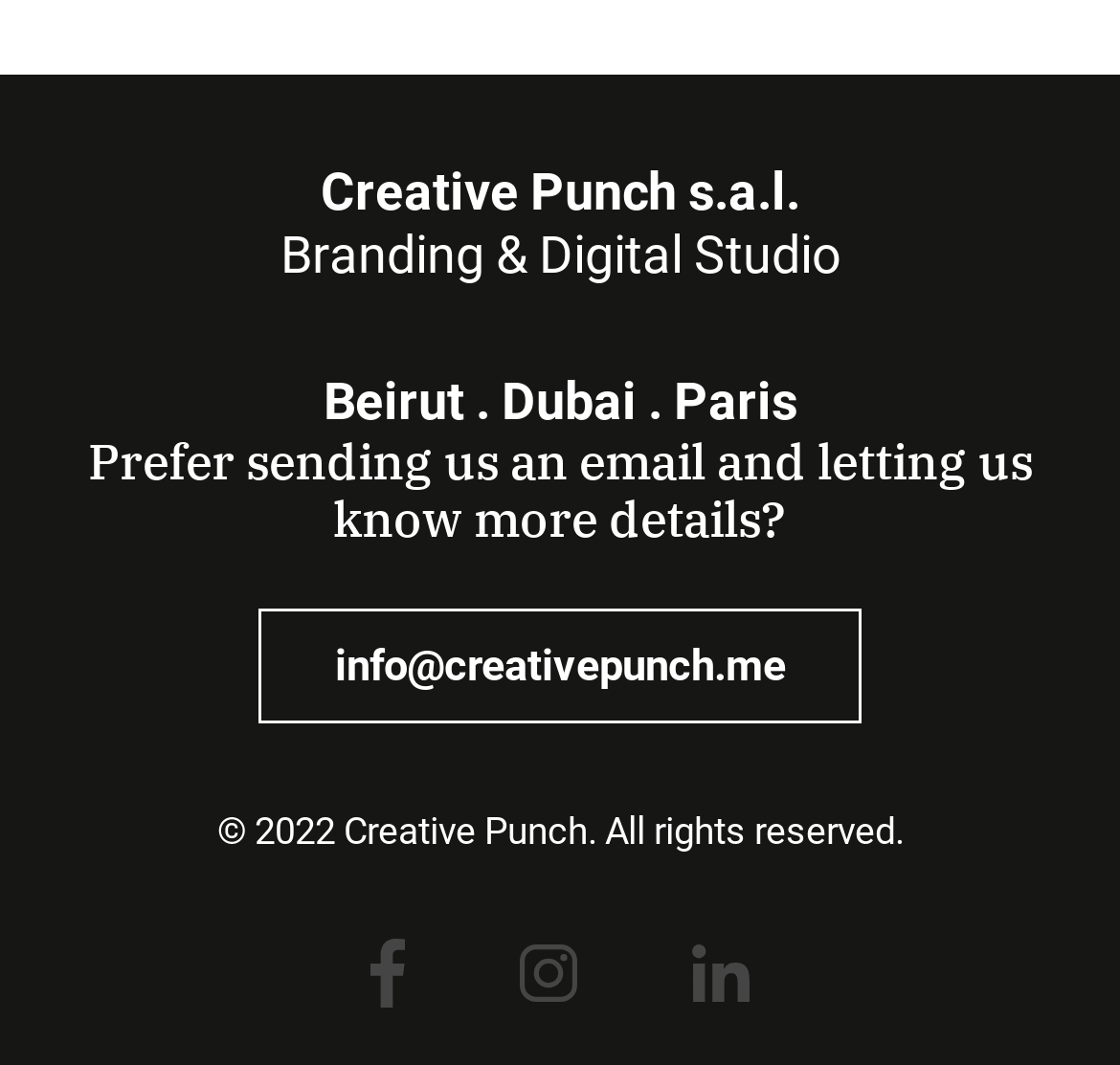Where are the company's offices located?
Please give a well-detailed answer to the question.

The locations of the company's offices are obtained from the StaticText element with the text 'Beirut. Dubai. Paris' which is located below the company's services.